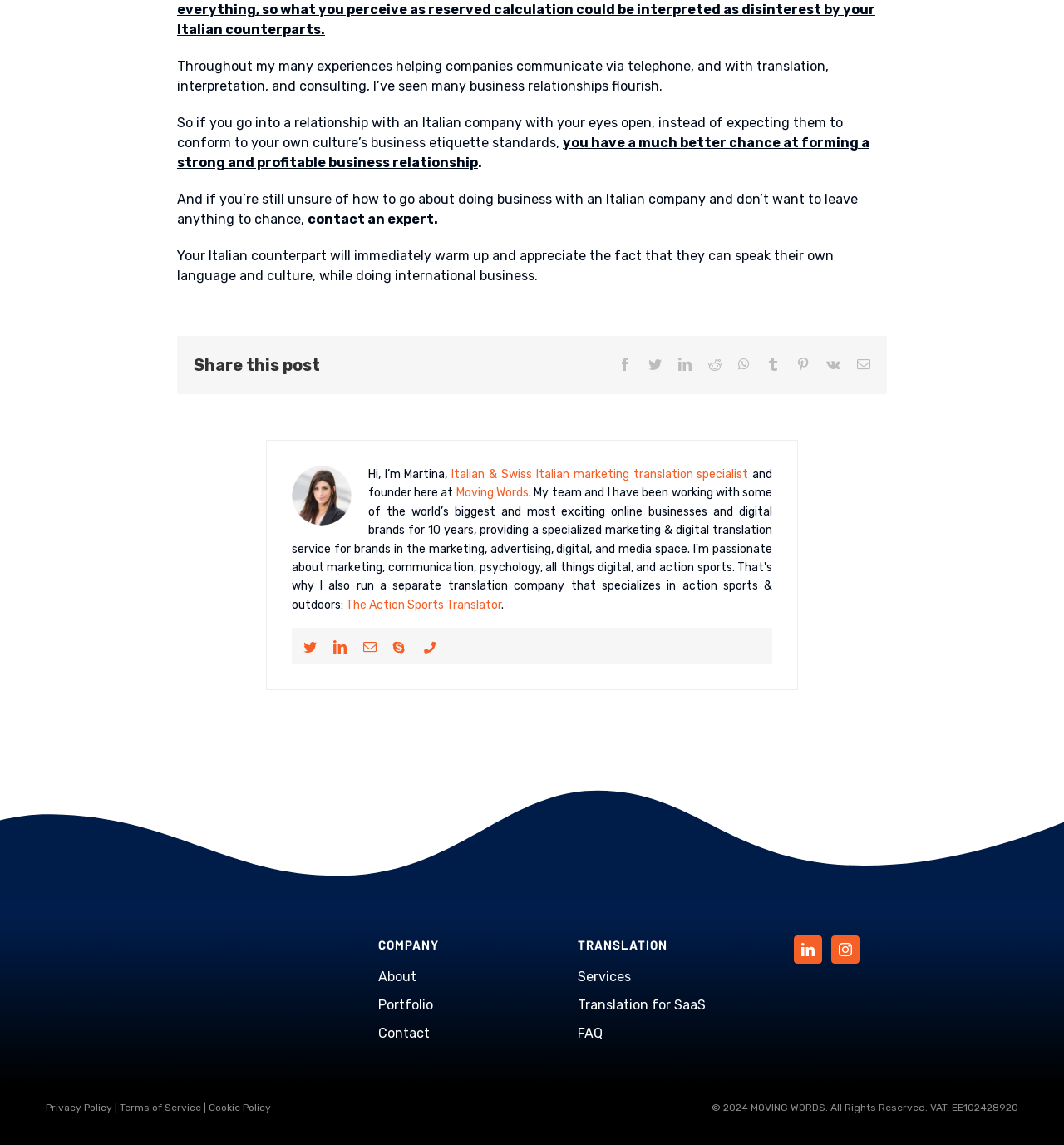What is the purpose of contacting an expert according to the webpage?
Answer the question with as much detail as you can, using the image as a reference.

The answer can be found by reading the text 'And if you’re still unsure of how to go about doing business with an Italian company and don’t want to leave anything to chance, contact an expert' which suggests that contacting an expert can help form a strong and profitable business relationship.